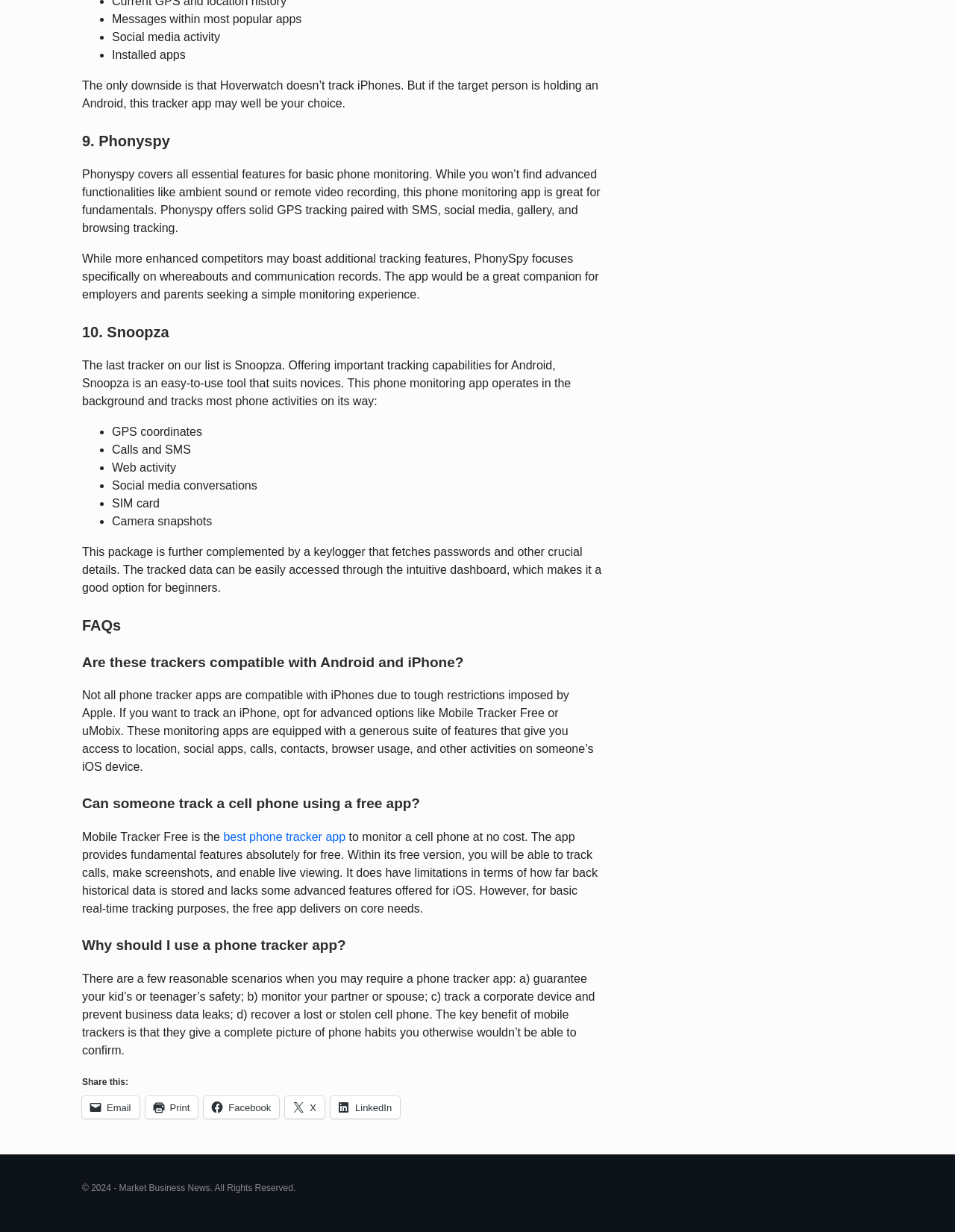What features does Snoopza track?
Answer the question with a single word or phrase derived from the image.

GPS, calls, SMS, web activity, social media conversations, SIM card, camera snapshots